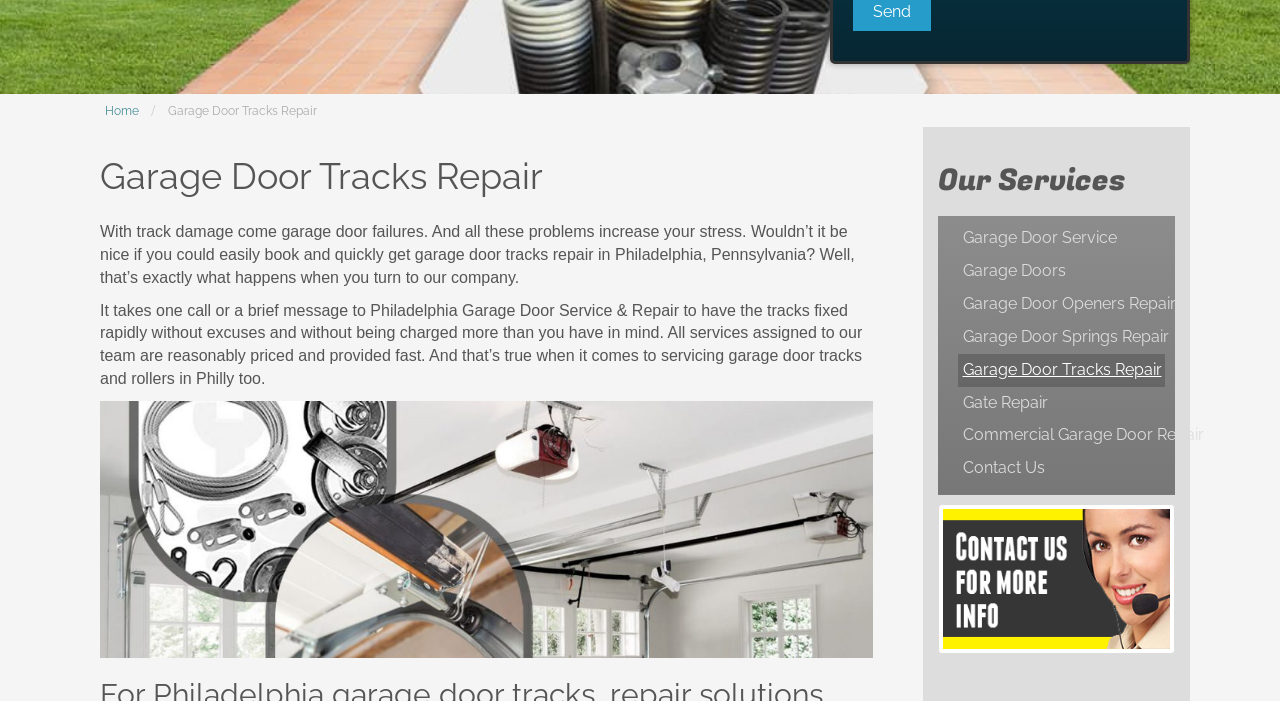Provide the bounding box coordinates of the HTML element described as: "Articles". The bounding box coordinates should be four float numbers between 0 and 1, i.e., [left, top, right, bottom].

None